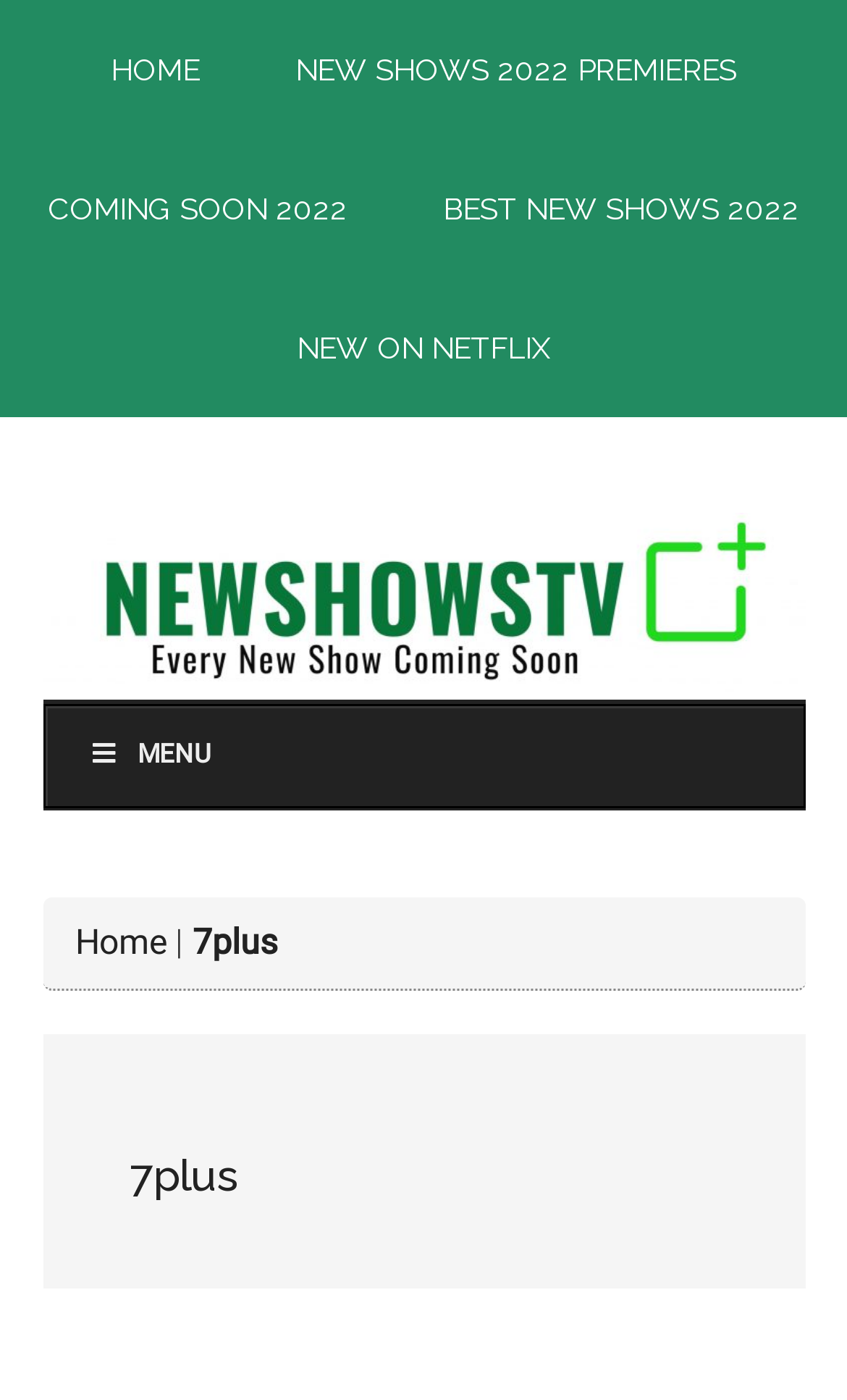Please reply with a single word or brief phrase to the question: 
What is the label of the secondary menu?

MENU